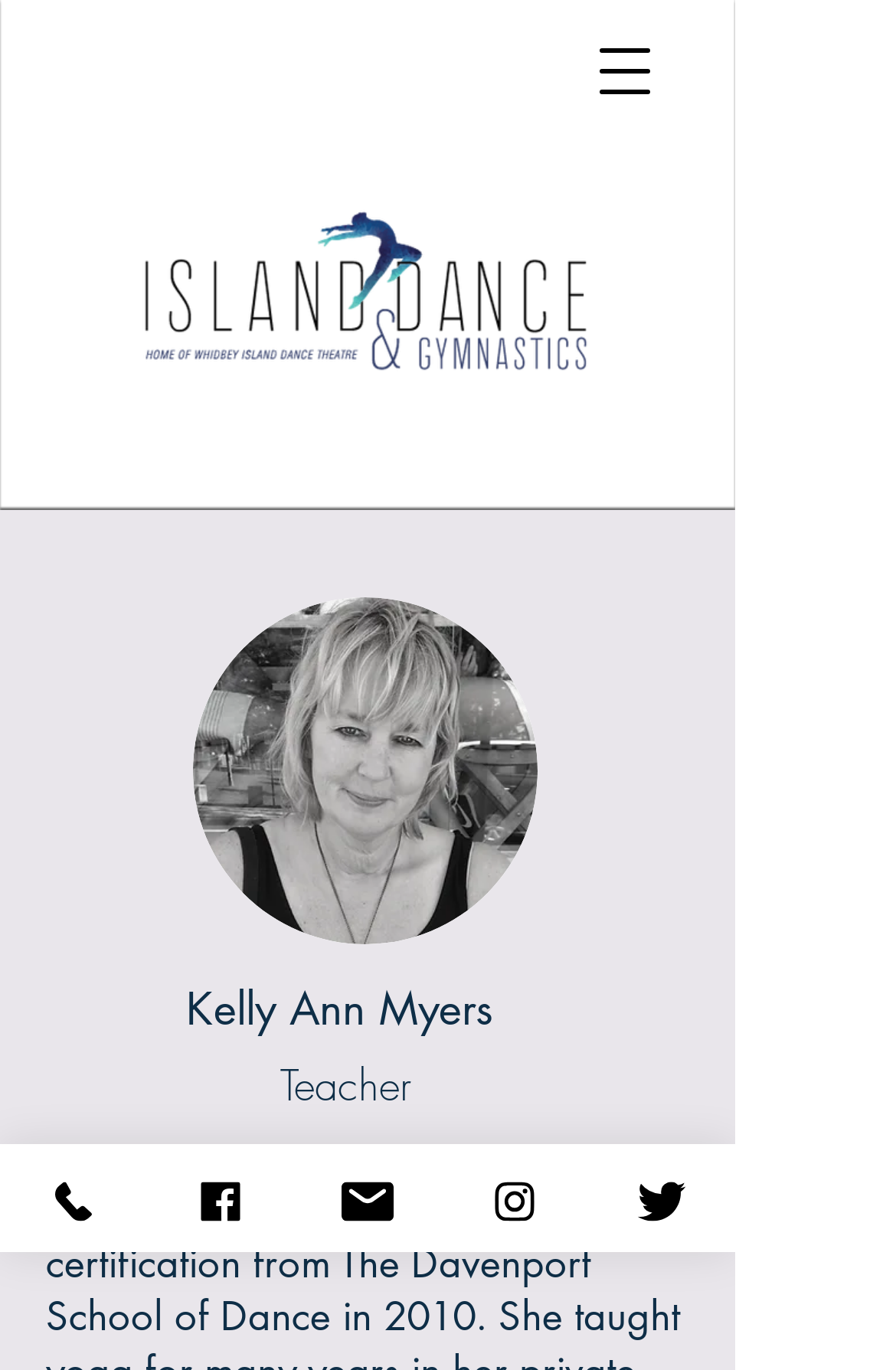What is the location of the dance studio?
Using the image, elaborate on the answer with as much detail as possible.

I can see that the generic element 'Island Dance Studio and Gymnastics Whidbey Island WA Dance Classes' mentions Whidbey Island WA, which is likely to be the location of the dance studio.